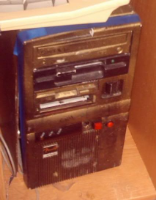Respond to the question below with a single word or phrase:
What is the condition of the computer tower's exterior?

Scratched and tarnished